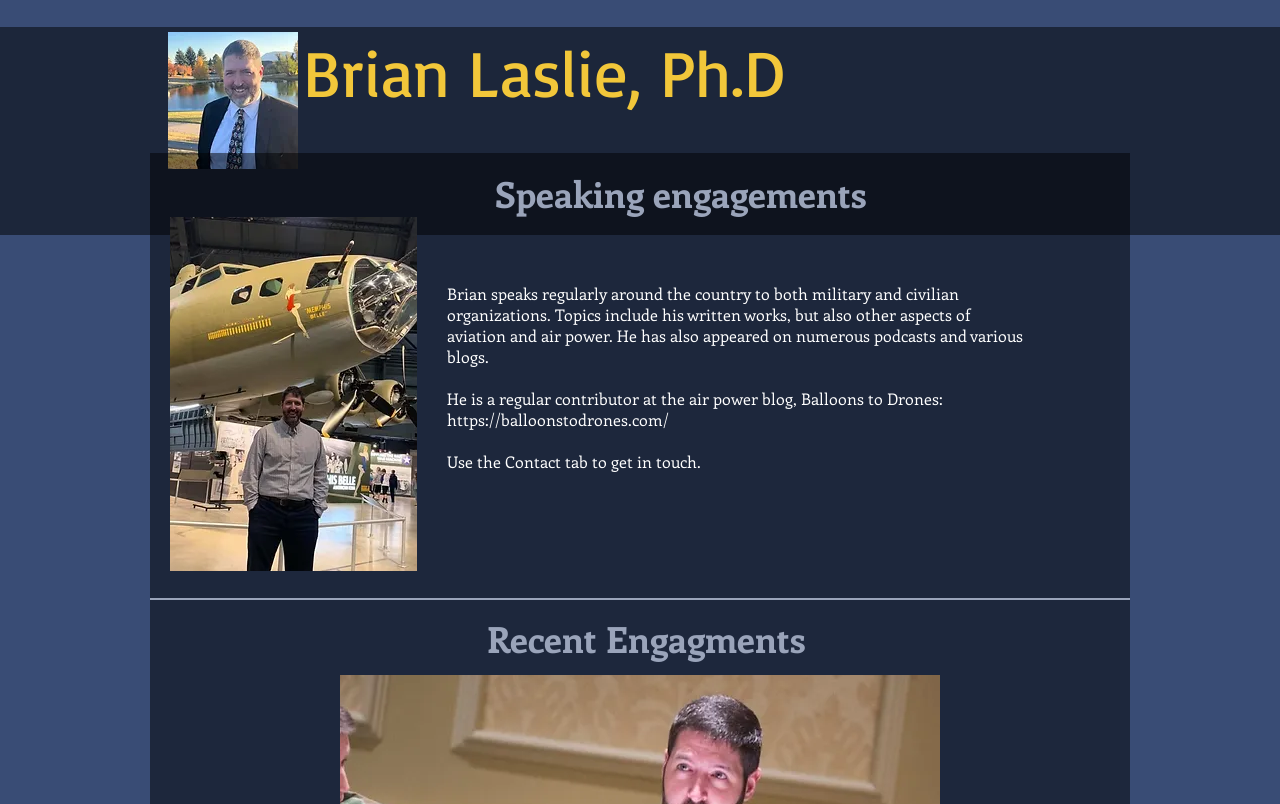Find the bounding box of the element with the following description: "Brian Laslie, Ph.D". The coordinates must be four float numbers between 0 and 1, formatted as [left, top, right, bottom].

[0.236, 0.037, 0.612, 0.141]